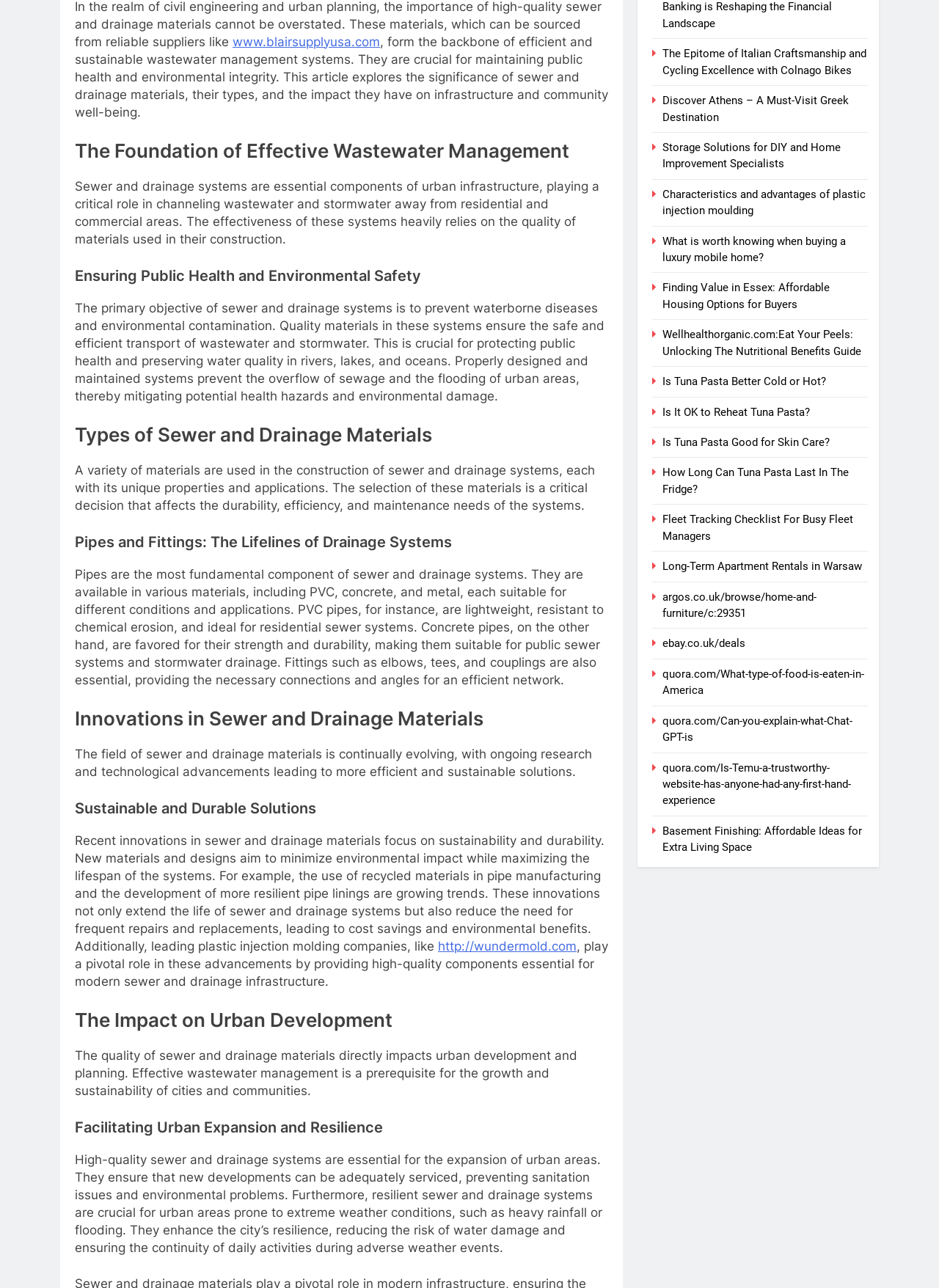Based on the provided description, "www.blairsupplyusa.com", find the bounding box of the corresponding UI element in the screenshot.

[0.248, 0.026, 0.405, 0.038]